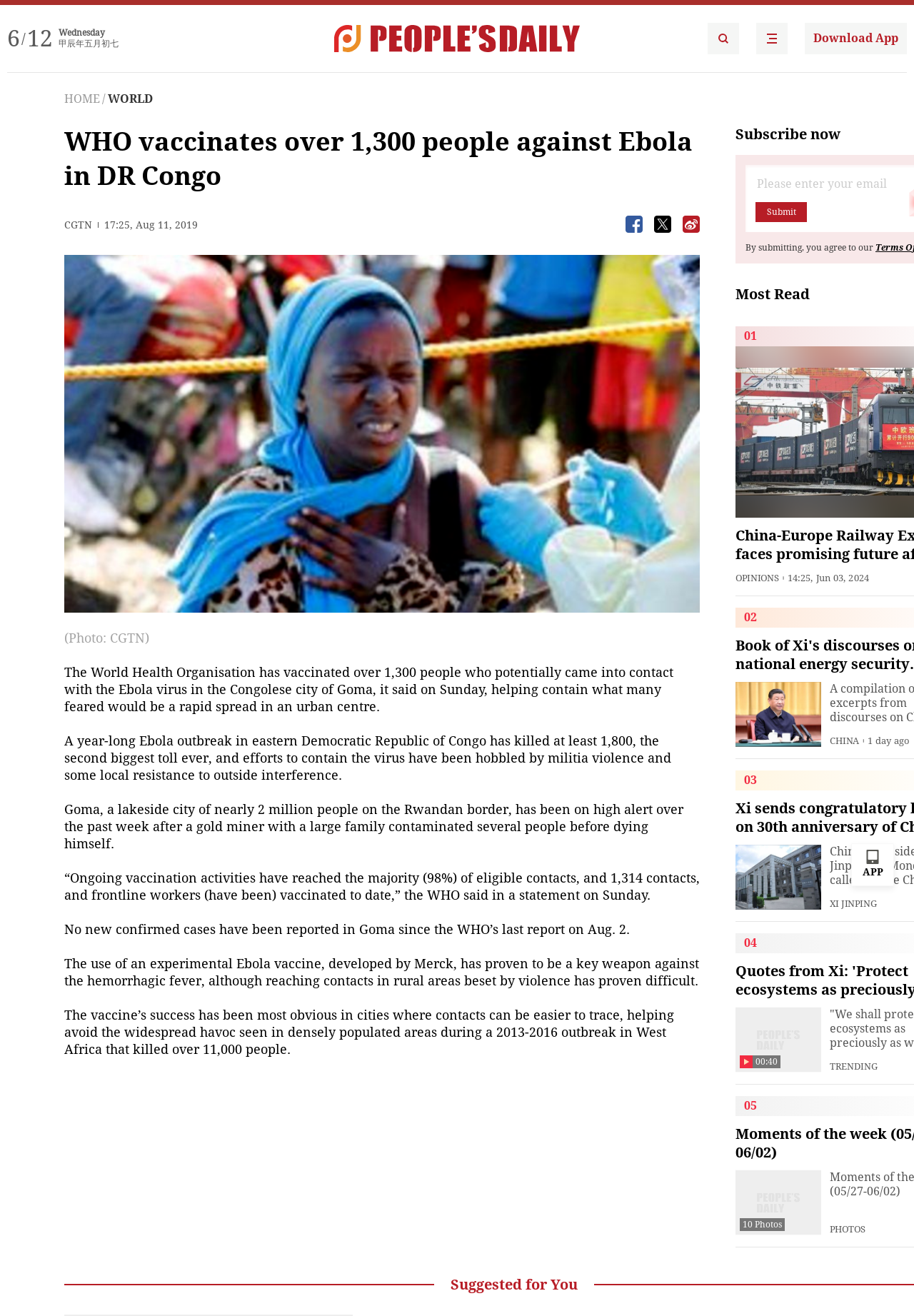What organization vaccinated over 1,300 people against Ebola?
From the image, provide a succinct answer in one word or a short phrase.

WHO